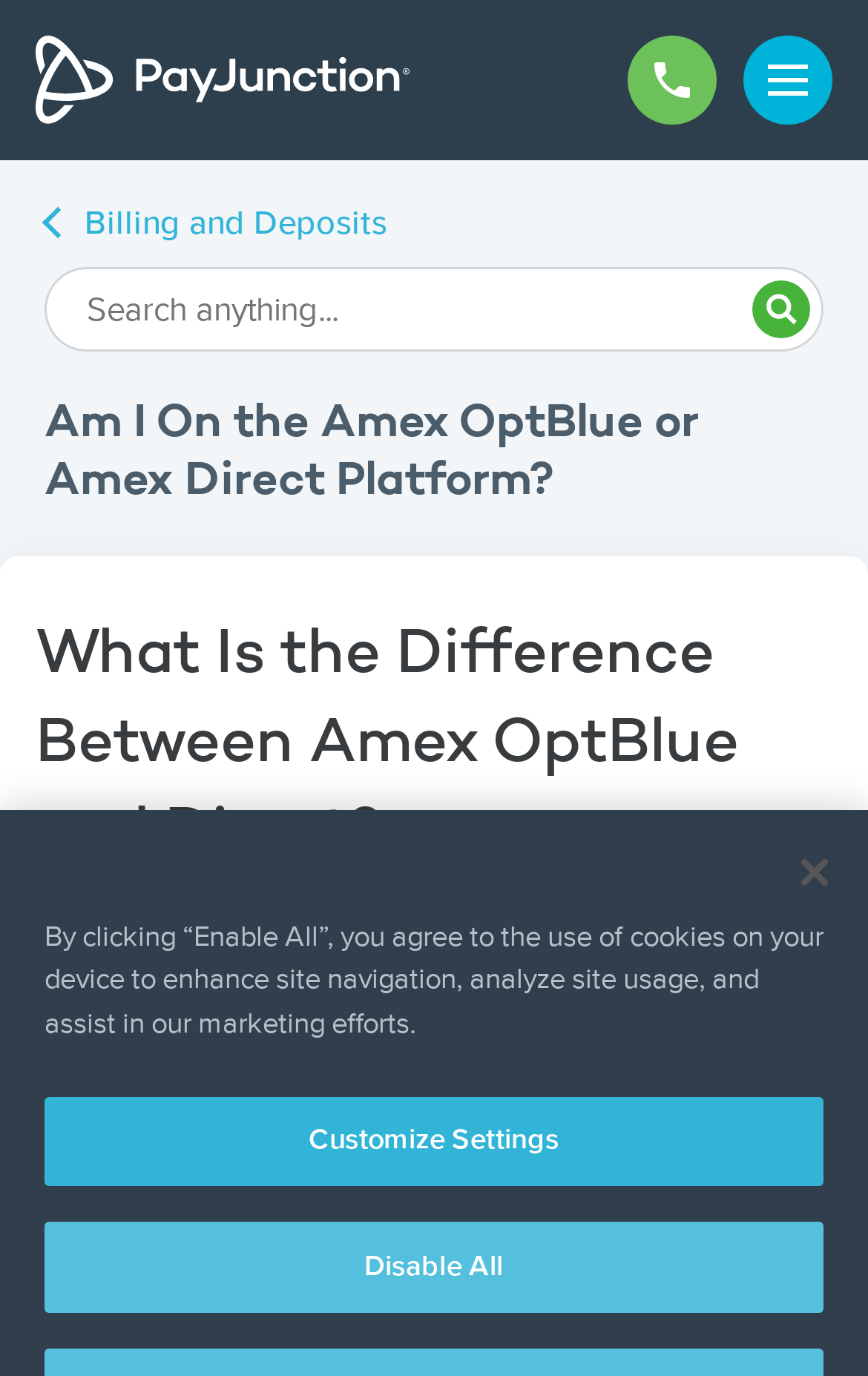Please predict the bounding box coordinates of the element's region where a click is necessary to complete the following instruction: "go to Billing and Deposits". The coordinates should be represented by four float numbers between 0 and 1, i.e., [left, top, right, bottom].

[0.051, 0.147, 0.446, 0.18]